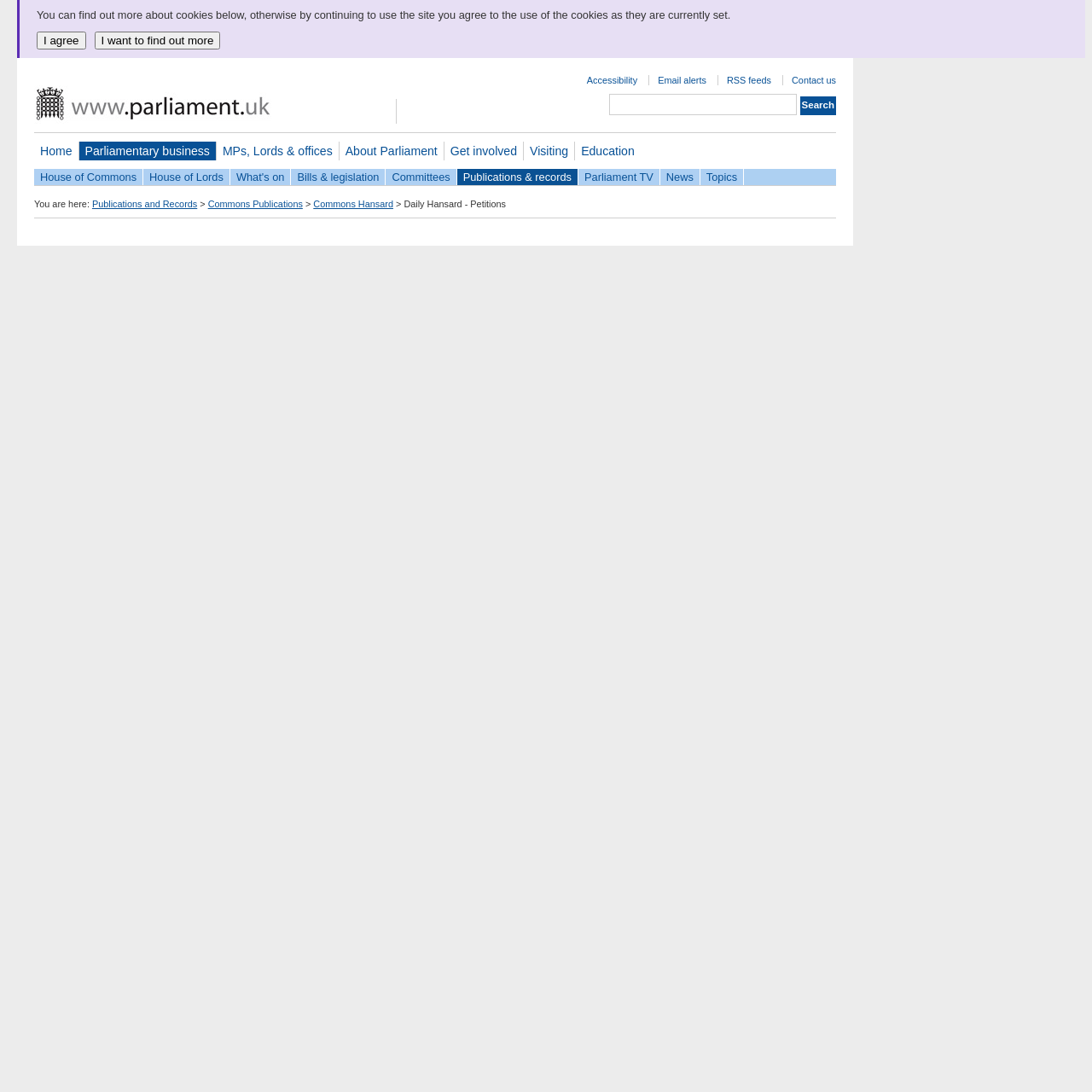Given the element description about, predict the bounding box coordinates for the UI element in the webpage screenshot. The format should be (top-left x, top-left y, bottom-right x, bottom-right y), and the values should be between 0 and 1.

None